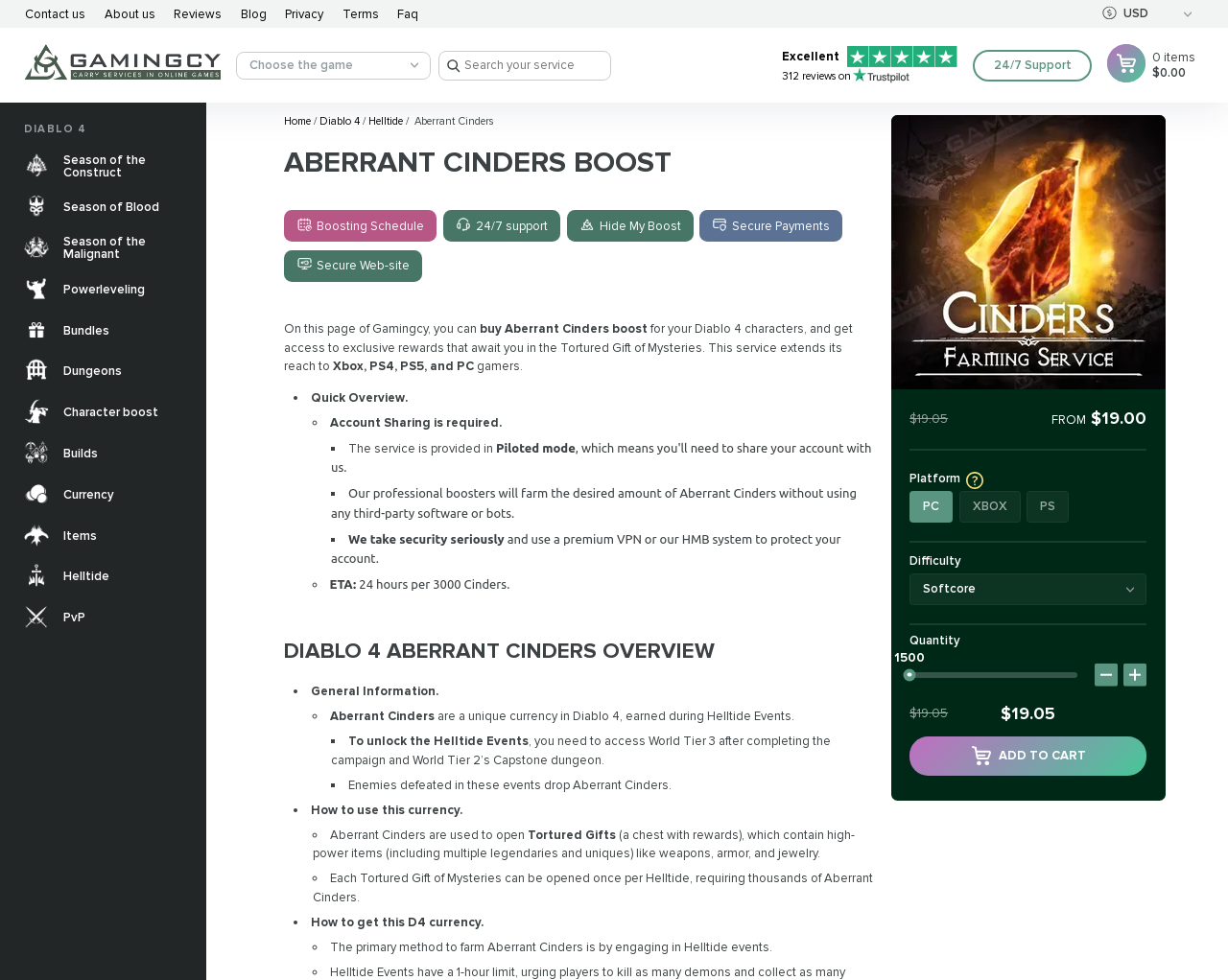What is the currency used on this website?
Using the information from the image, provide a comprehensive answer to the question.

I found the answer by looking at the top-right corner of the webpage, where there are three icons representing different currencies: USD, EUR, and GBP.